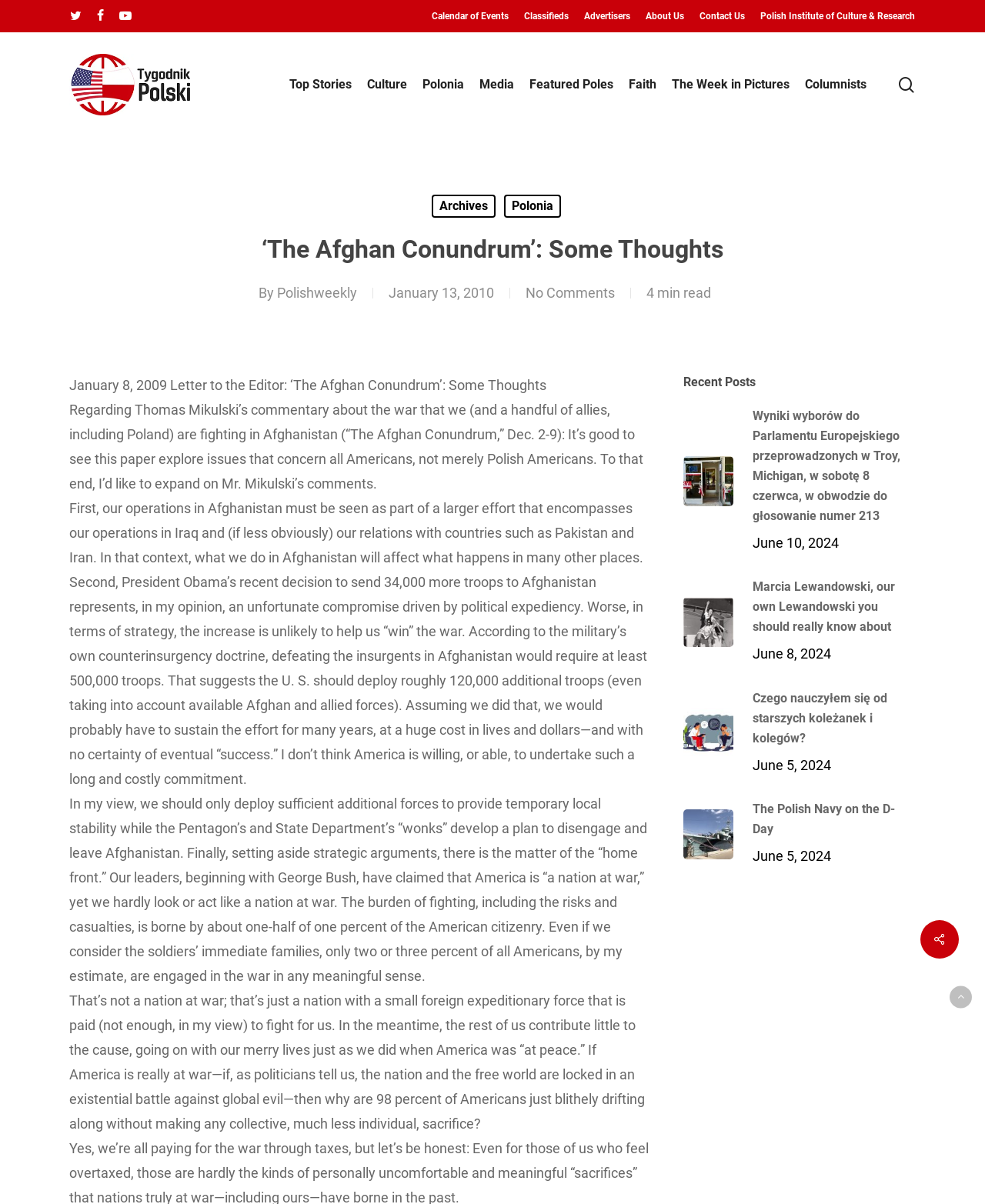Locate the bounding box coordinates of the element to click to perform the following action: 'Check Recent Posts'. The coordinates should be given as four float values between 0 and 1, in the form of [left, top, right, bottom].

[0.693, 0.307, 0.93, 0.328]